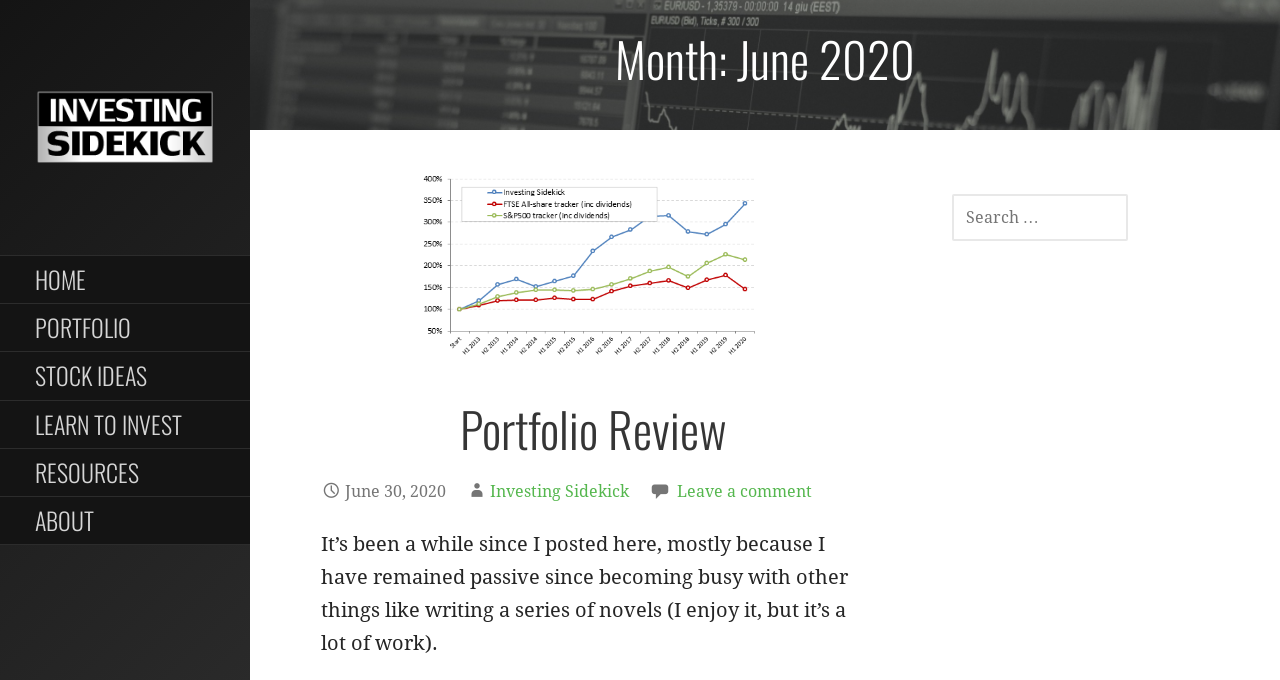Can you give a detailed response to the following question using the information from the image? What is the purpose of the search box?

I inferred the answer by looking at the search box element and its associated static text 'SEARCH FOR:', which suggests that the search box is used to search for content on the website.